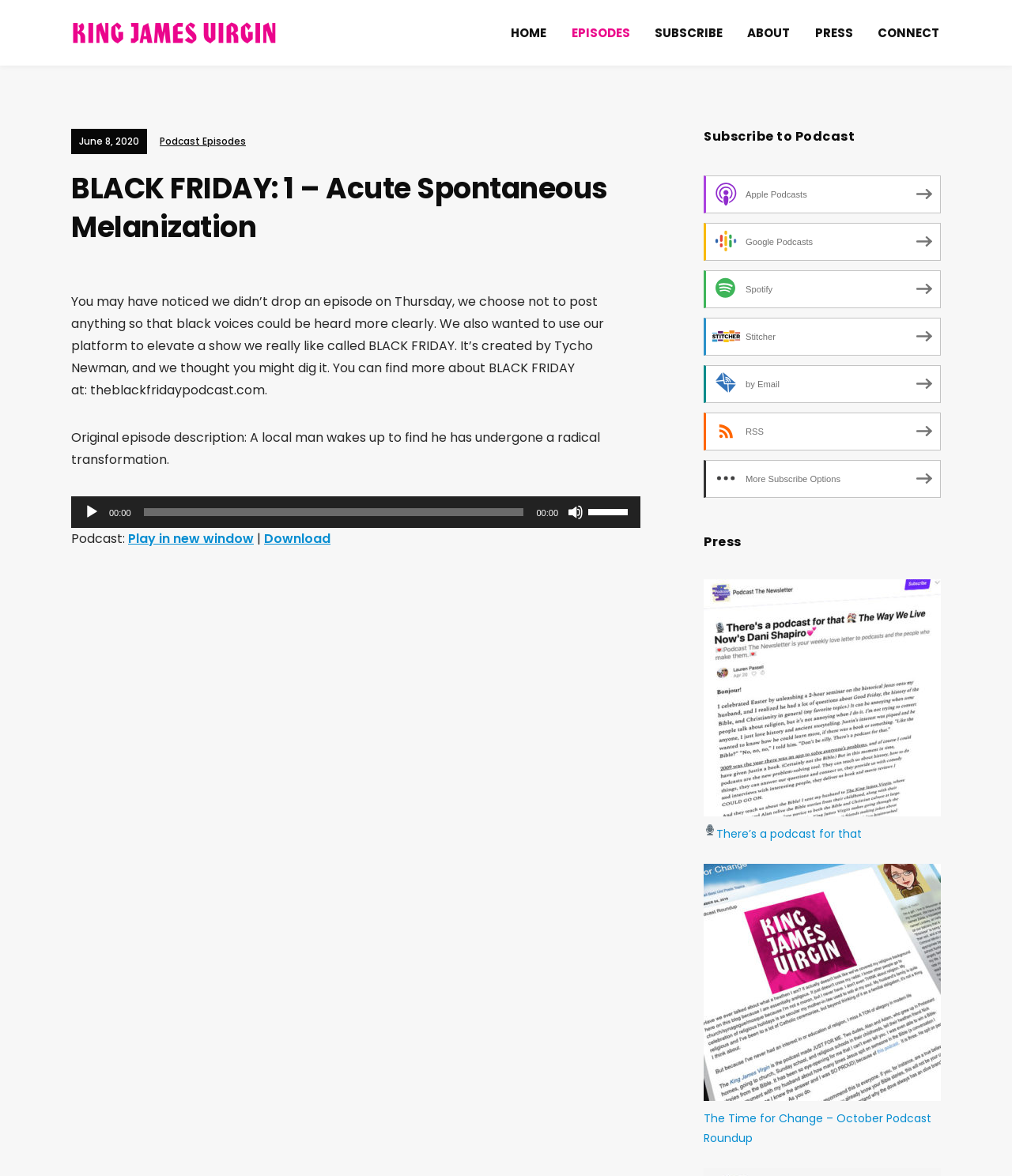Using the webpage screenshot and the element description Prosperity Issues, determine the bounding box coordinates. Specify the coordinates in the format (top-left x, top-left y, bottom-right x, bottom-right y) with values ranging from 0 to 1.

None